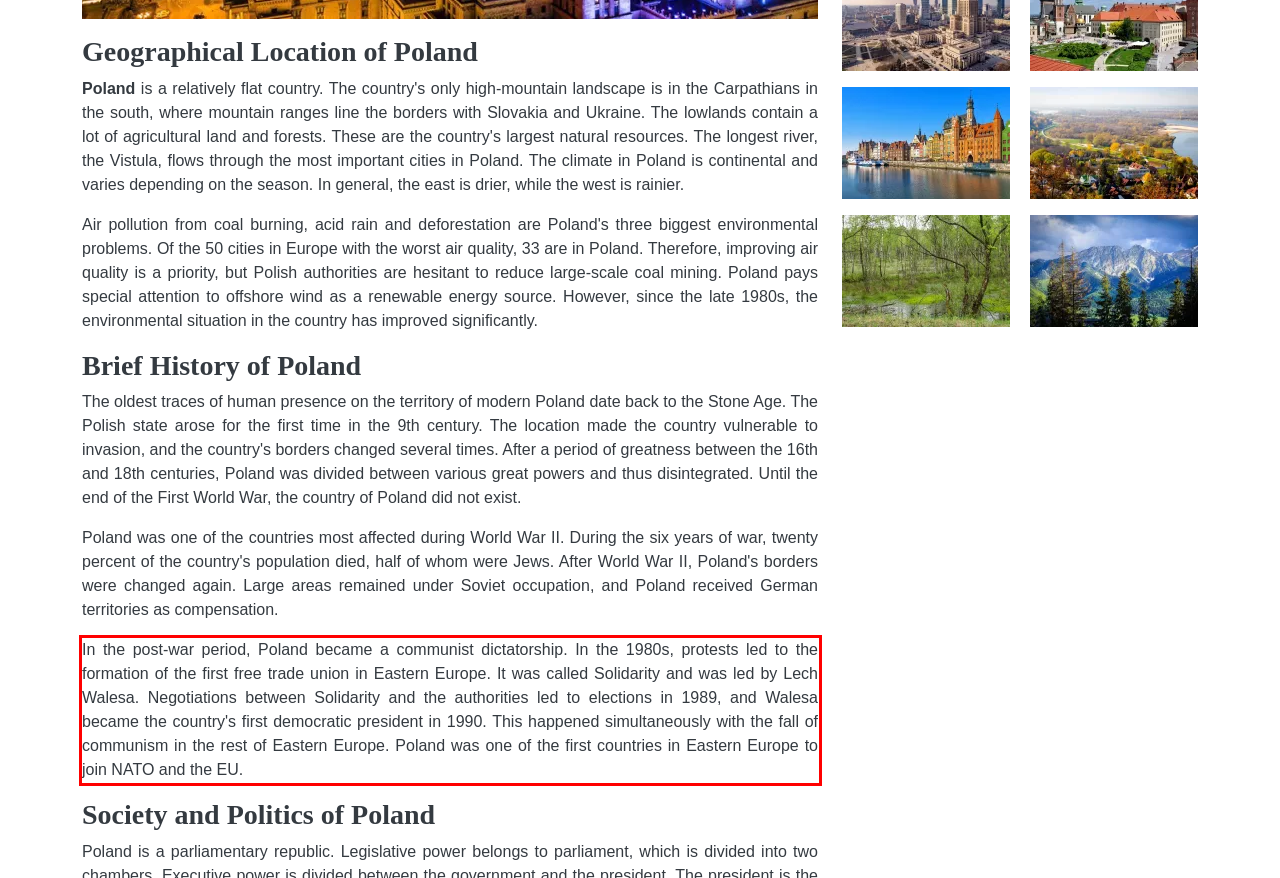Examine the webpage screenshot, find the red bounding box, and extract the text content within this marked area.

In the post-war period, Poland became a communist dictatorship. In the 1980s, protests led to the formation of the first free trade union in Eastern Europe. It was called Solidarity and was led by Lech Walesa. Negotiations between Solidarity and the authorities led to elections in 1989, and Walesa became the country's first democratic president in 1990. This happened simultaneously with the fall of communism in the rest of Eastern Europe. Poland was one of the first countries in Eastern Europe to join NATO and the EU.